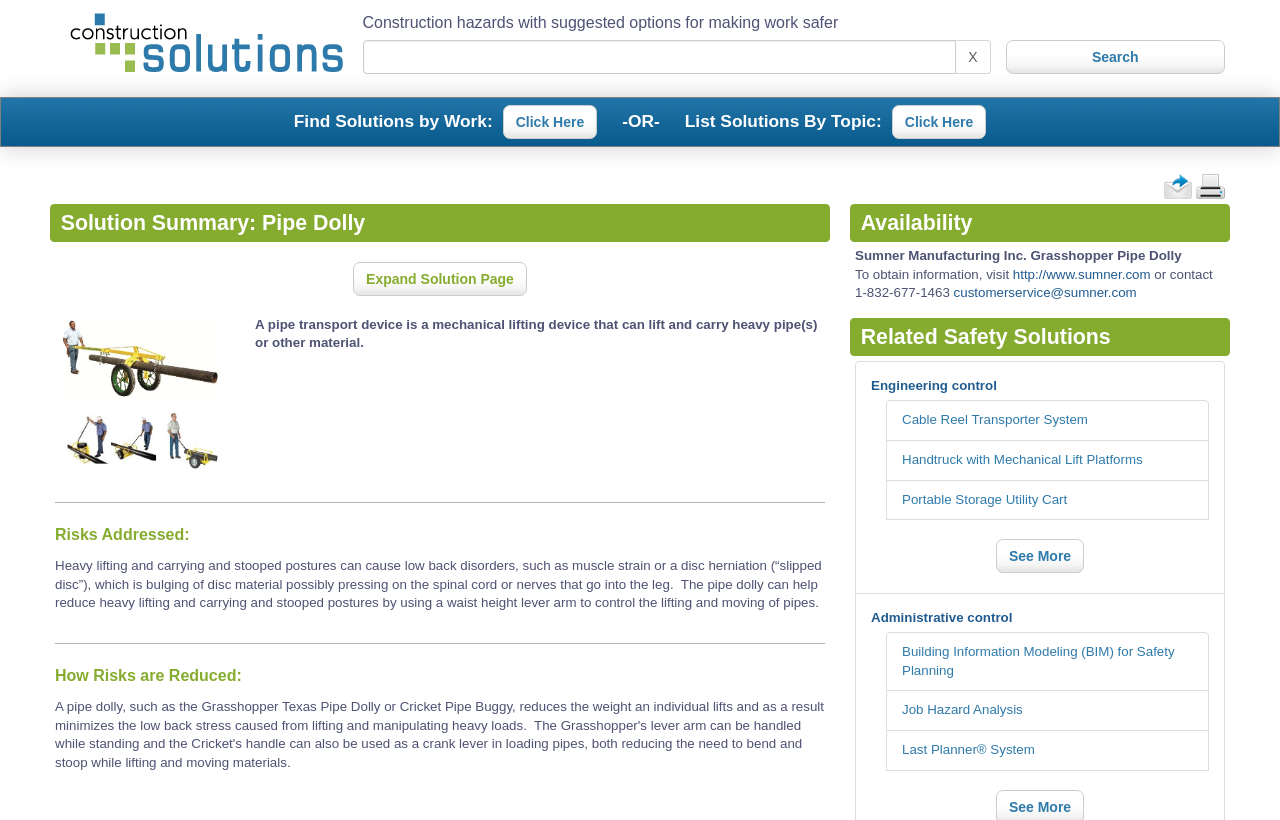Provide the bounding box coordinates of the UI element this sentence describes: "Click Here".

[0.697, 0.128, 0.771, 0.17]